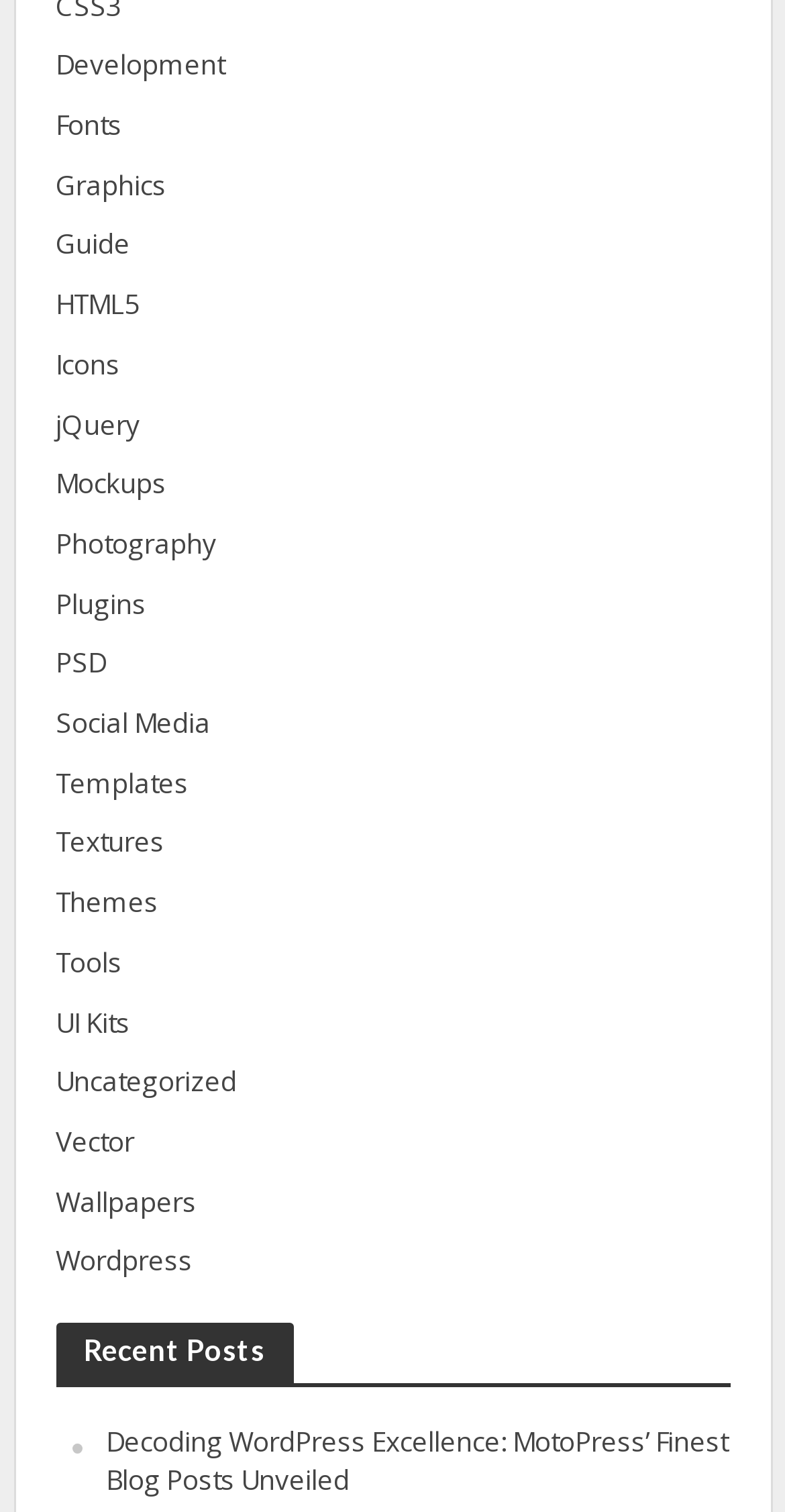What is the title of the latest post?
Give a single word or phrase as your answer by examining the image.

Decoding WordPress Excellence